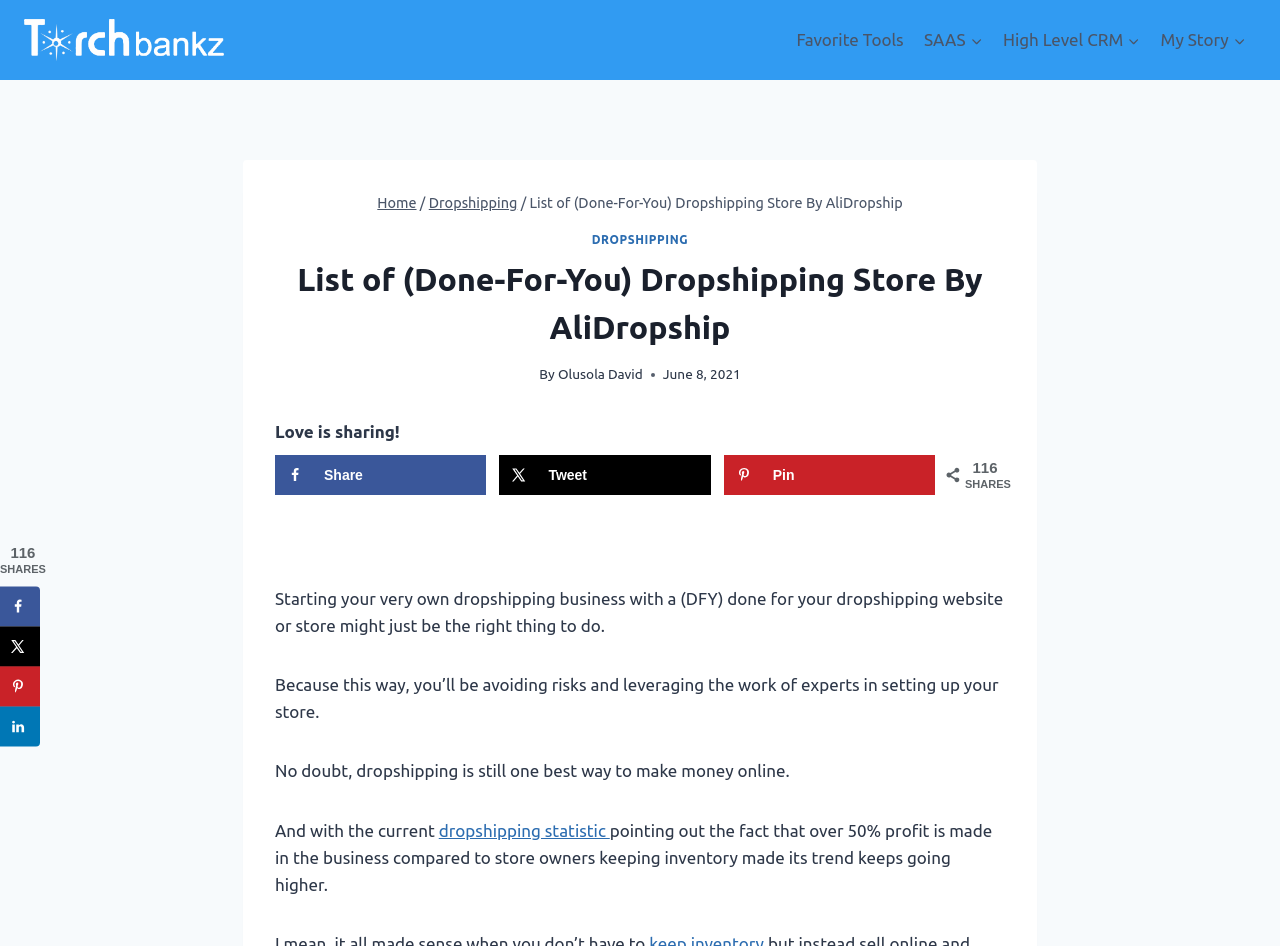Please give a concise answer to this question using a single word or phrase: 
What is the author of the webpage?

Olusola David